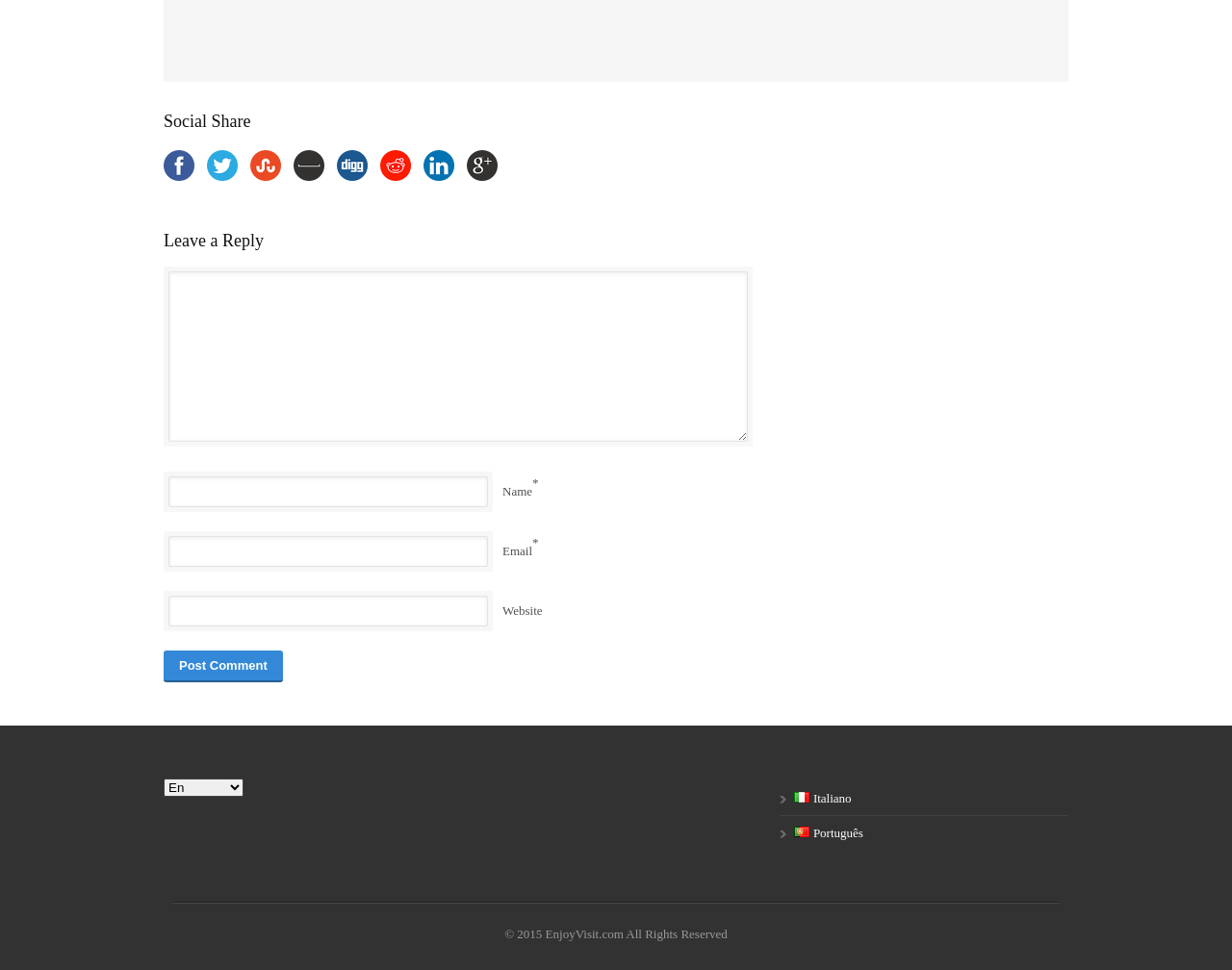What is the text of the copyright notice?
Using the image as a reference, give a one-word or short phrase answer.

© 2015 EnjoyVisit.com All Rights Reserved